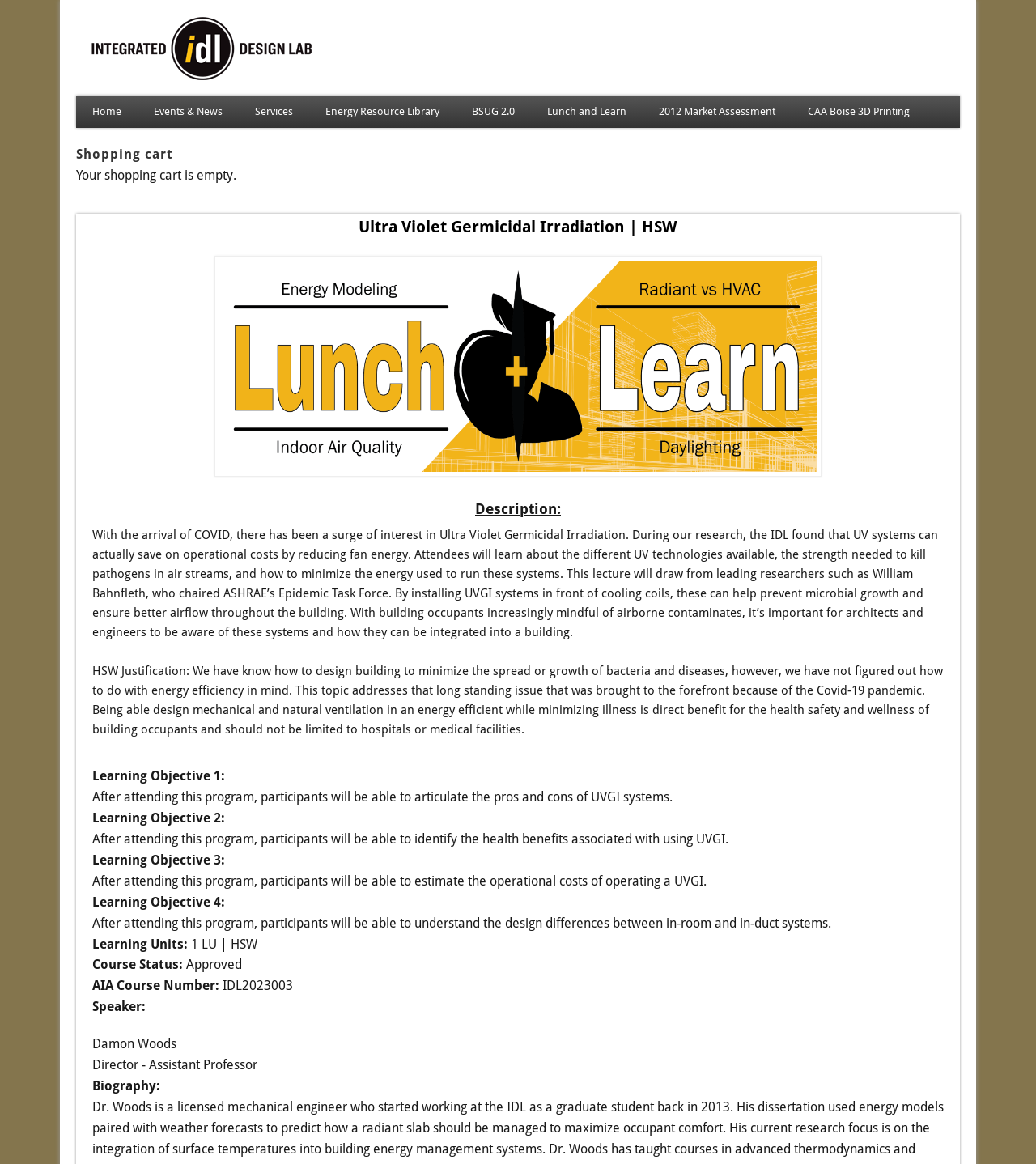Refer to the screenshot and give an in-depth answer to this question: What is the topic of the lecture?

Based on the webpage content, the topic of the lecture is Ultra Violet Germicidal Irradiation, which is mentioned in the heading 'Ultra Violet Germicidal Irradiation | HSW' and further explained in the description section.